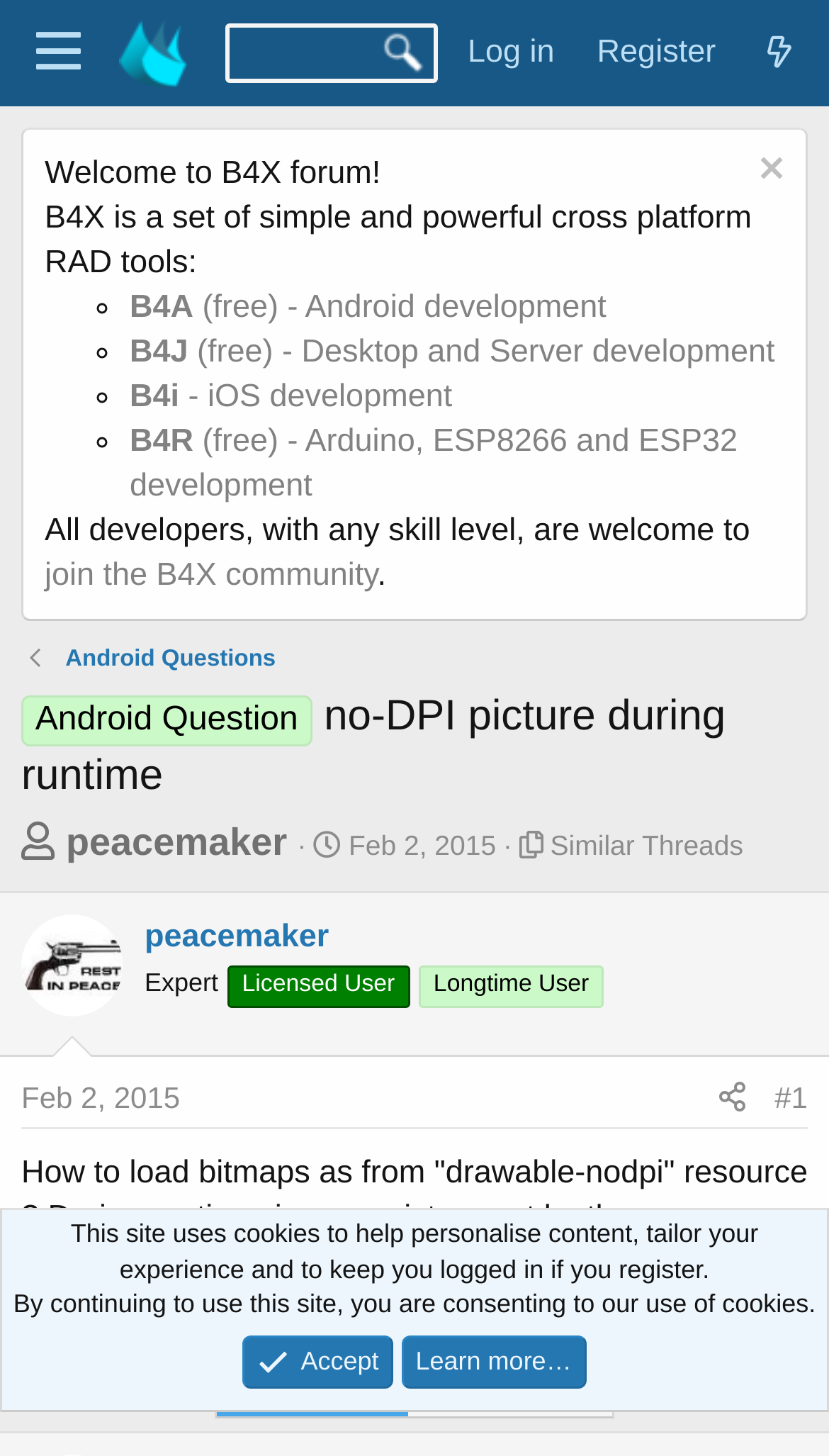Highlight the bounding box coordinates of the element you need to click to perform the following instruction: "Click on the 'Android Questions' link."

[0.079, 0.44, 0.333, 0.465]